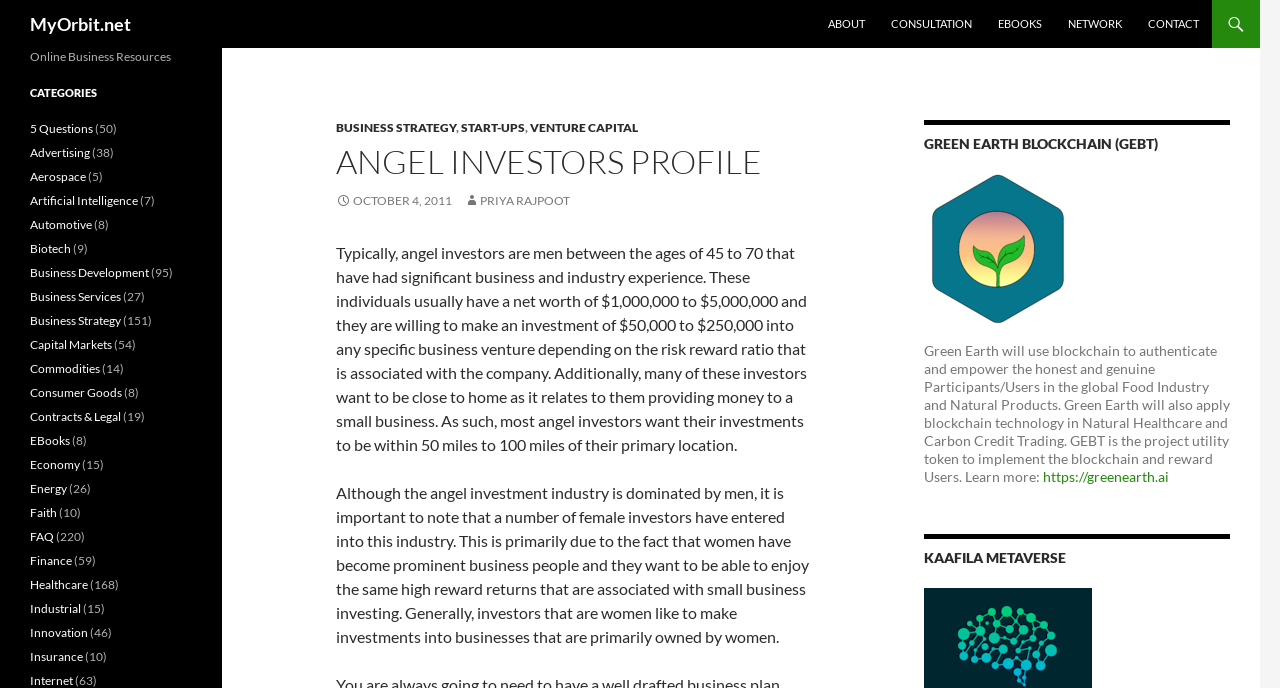Predict the bounding box for the UI component with the following description: "Contact".

[0.888, 0.0, 0.946, 0.07]